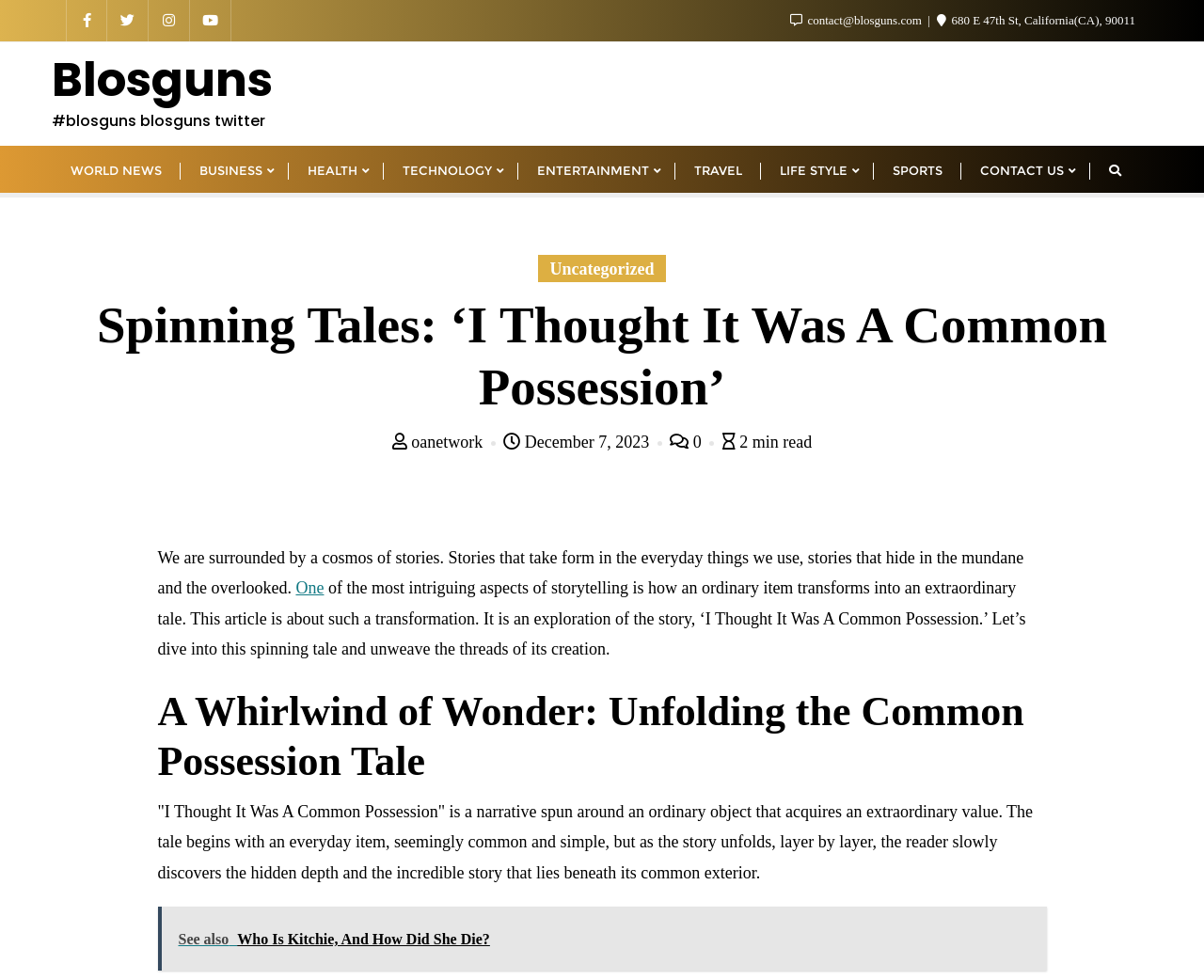Locate the bounding box of the user interface element based on this description: "Uncategorized".

[0.446, 0.26, 0.554, 0.288]